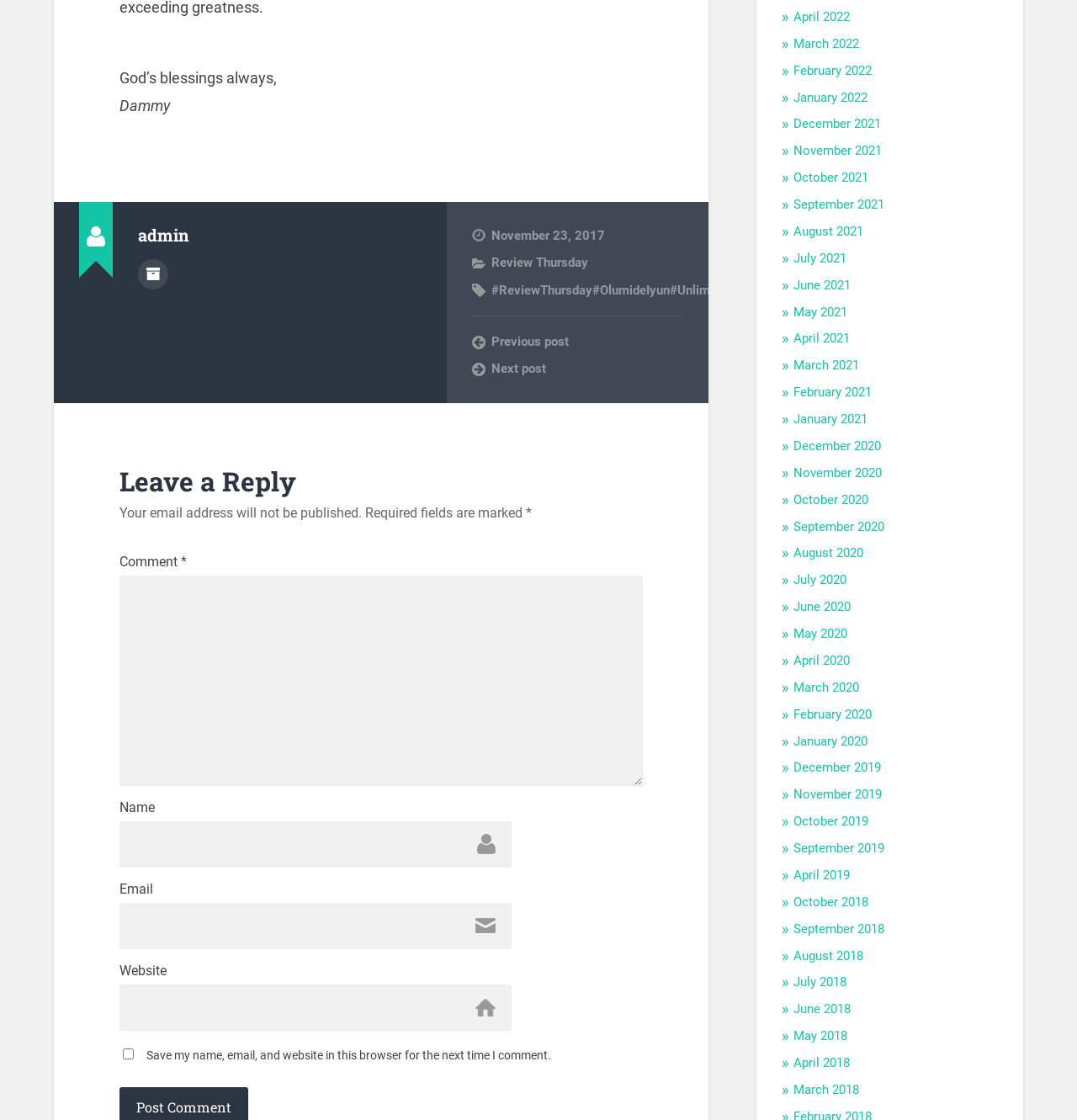What is the title of the section above the comment box?
Look at the screenshot and provide an in-depth answer.

The title of the section above the comment box is 'Leave a Reply' which is a heading element located above the static text element 'Your email address will not be published.'.